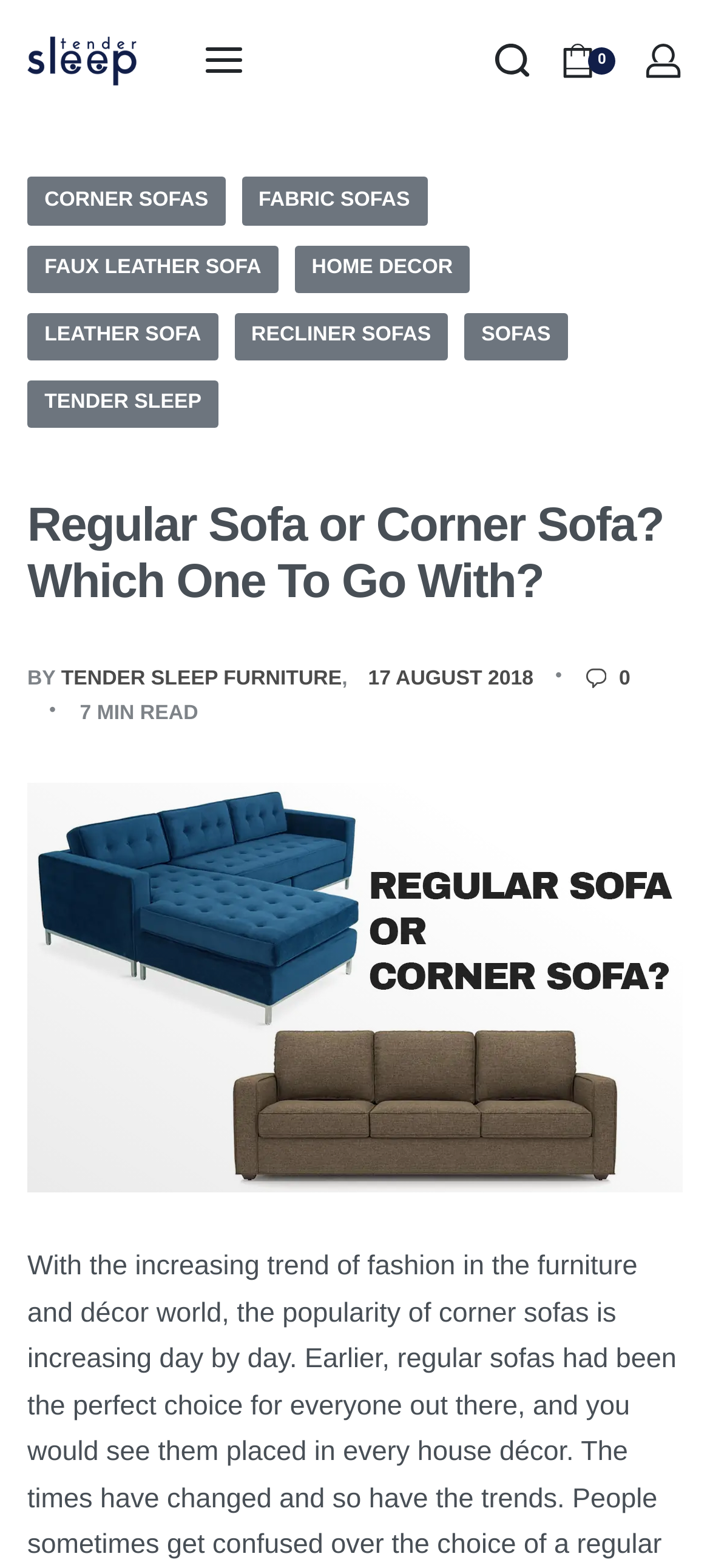Answer the question using only a single word or phrase: 
What is the topic of the article?

Regular Sofa or Corner Sofa